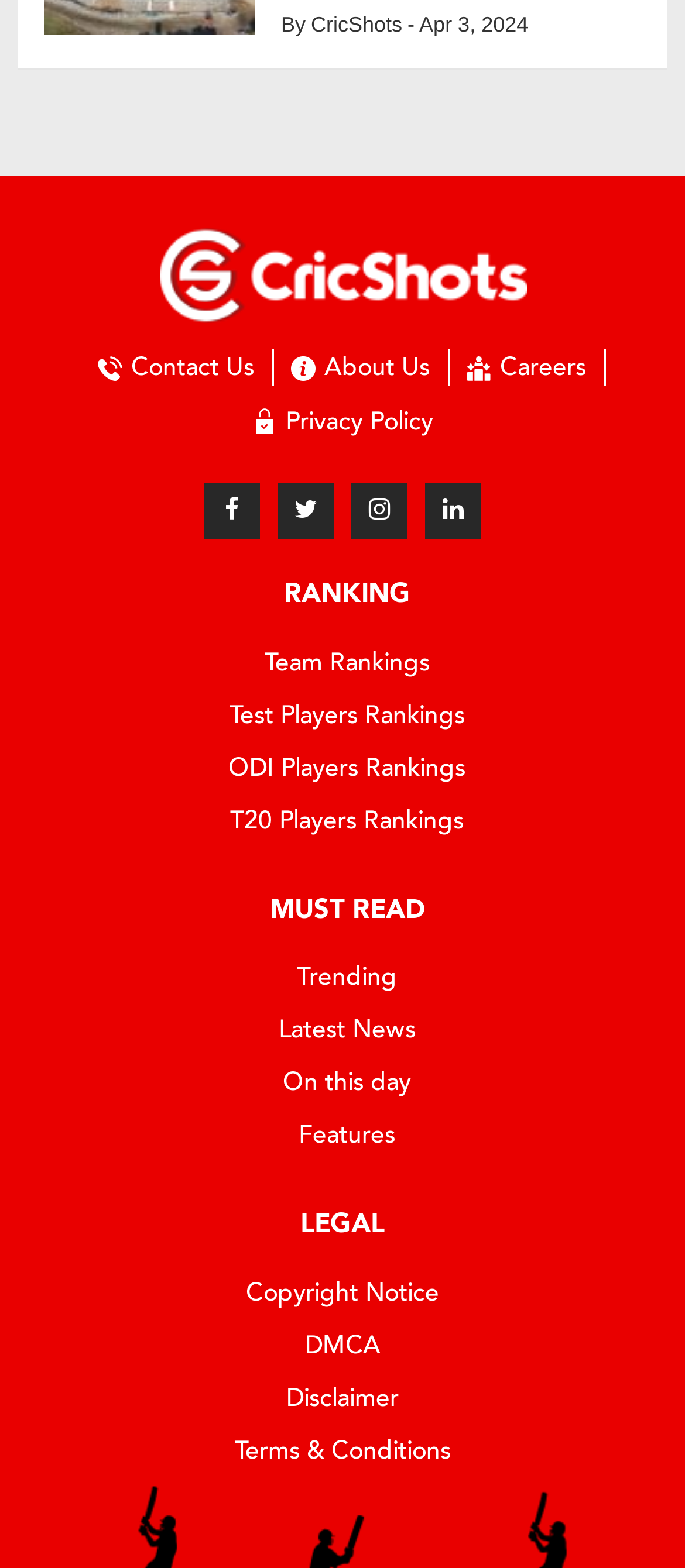Please identify the bounding box coordinates of the area that needs to be clicked to fulfill the following instruction: "Contact Us."

[0.117, 0.223, 0.399, 0.246]